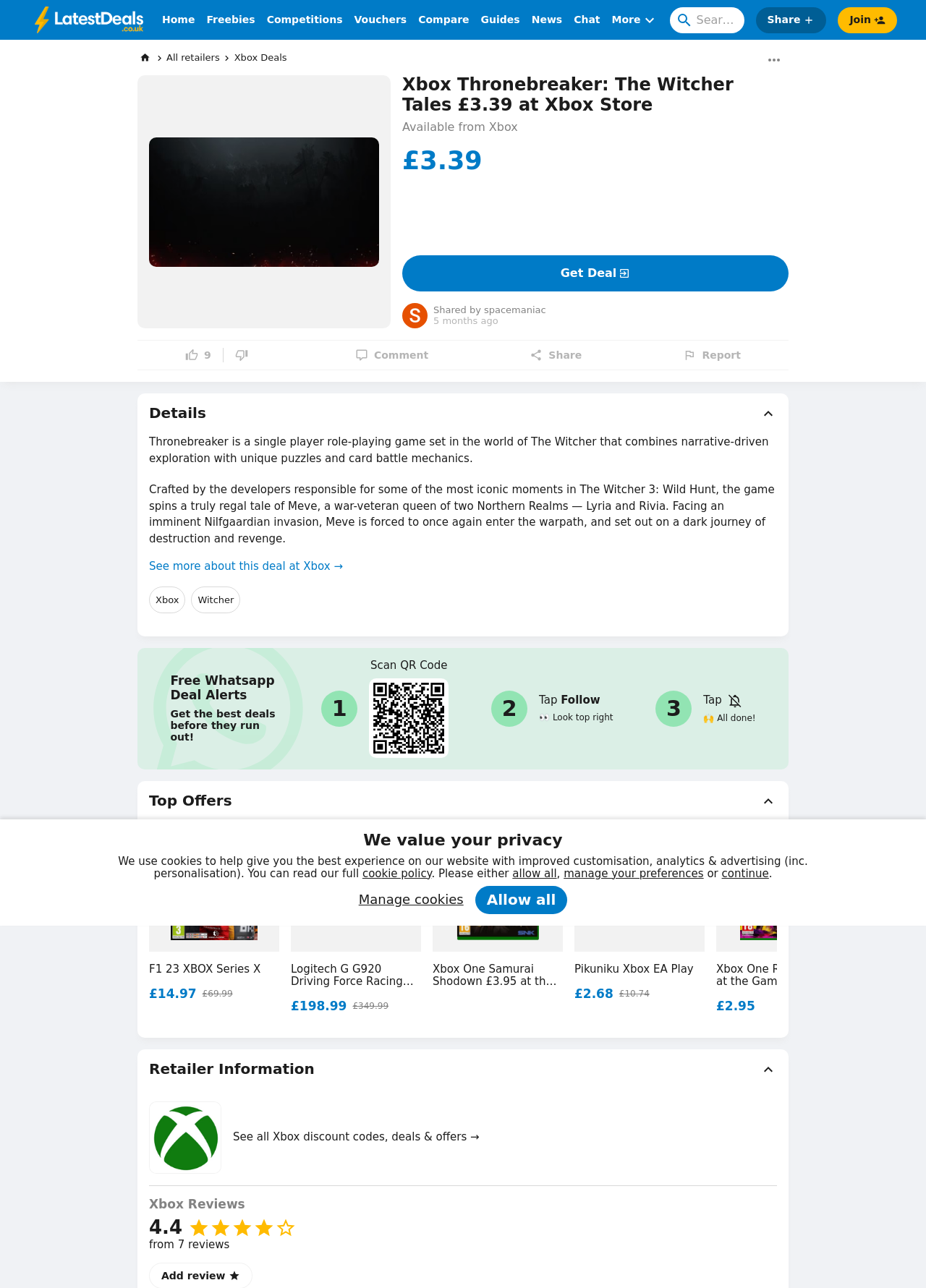Highlight the bounding box coordinates of the element that should be clicked to carry out the following instruction: "View more about this deal at Xbox". The coordinates must be given as four float numbers ranging from 0 to 1, i.e., [left, top, right, bottom].

[0.161, 0.434, 0.37, 0.446]